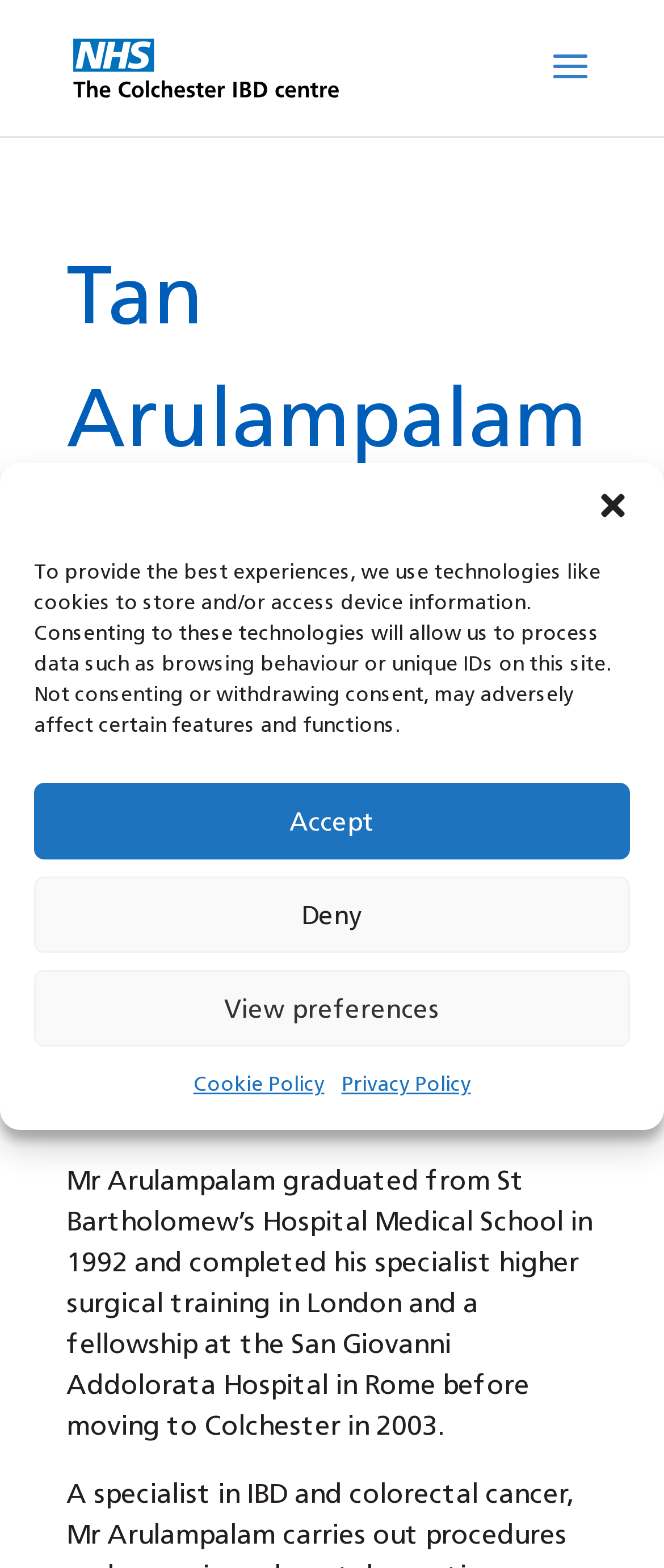Provide a brief response using a word or short phrase to this question:
What is the name of the medical school Mr Arulampalam graduated from?

St Bartholomew’s Hospital Medical School